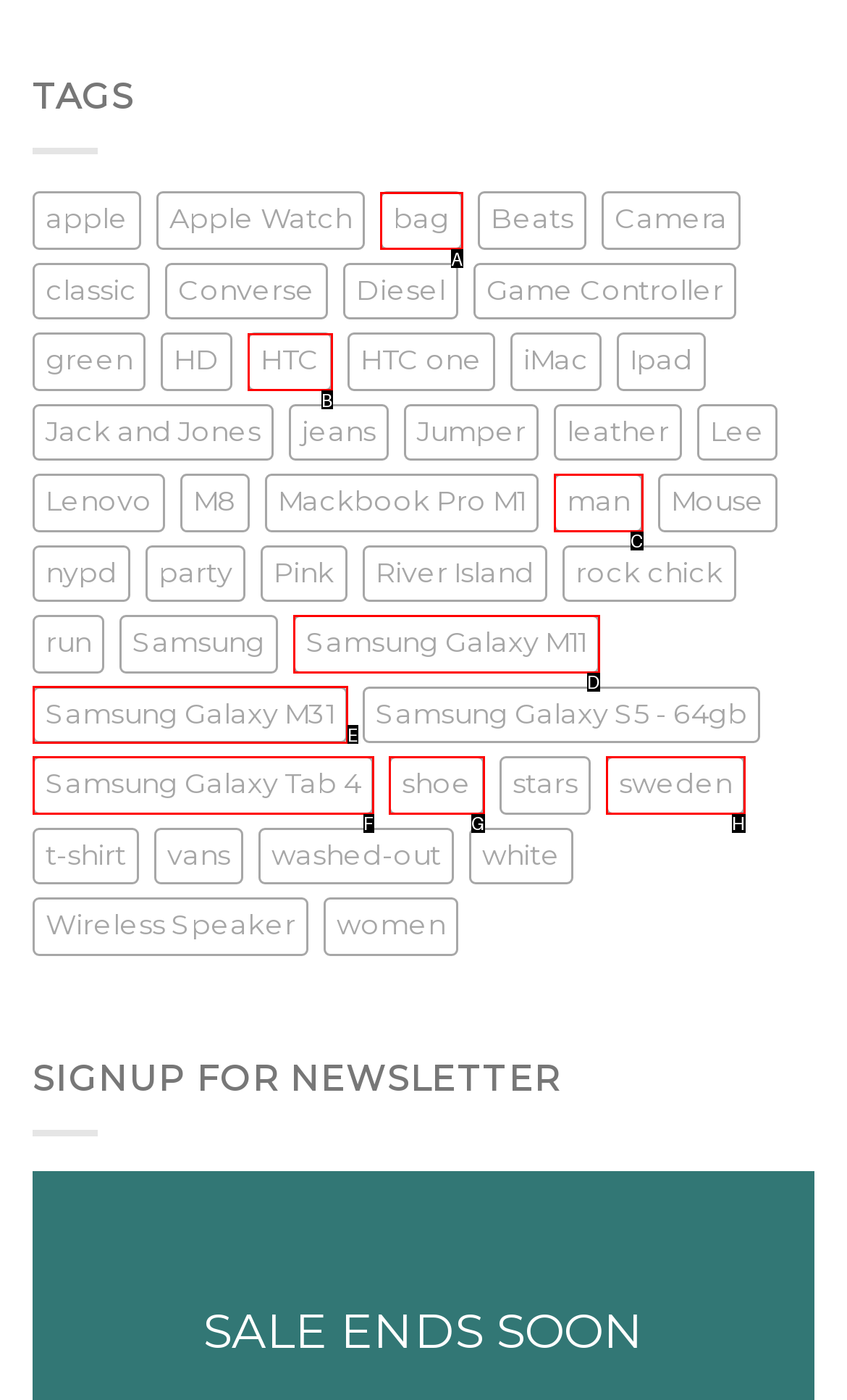Determine the option that aligns with this description: Samsung Galaxy Tab 4
Reply with the option's letter directly.

F